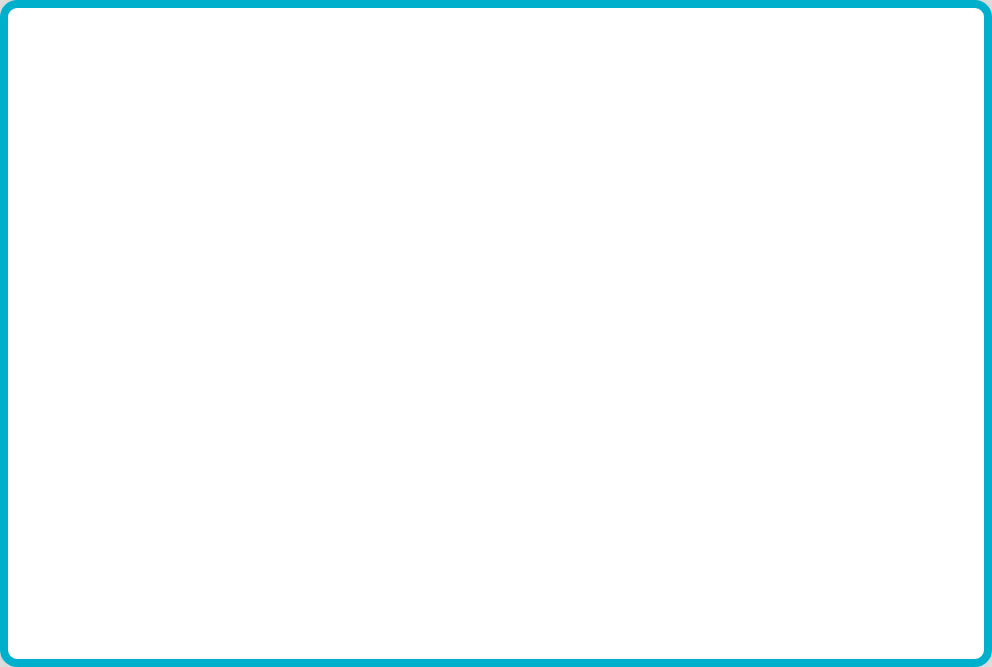Formulate a detailed description of the image content.

In this uplifting image, a joyful Black woman, who has recently experienced a weight loss transformation, is posing confidently near a mirror indoors. The setting exudes a sense of accomplishment and self-love, highlighting her radiant smile and positive energy. She stands in a casual yet stylish outfit, embodying the theme of personal rejuvenation and empowerment. The mirror reflects her happiness, capturing a moment of celebration and embracing her new self. This image beautifully illustrates the benefits of liquid lipo and the confidence it can inspire in individuals seeking a fresh start.